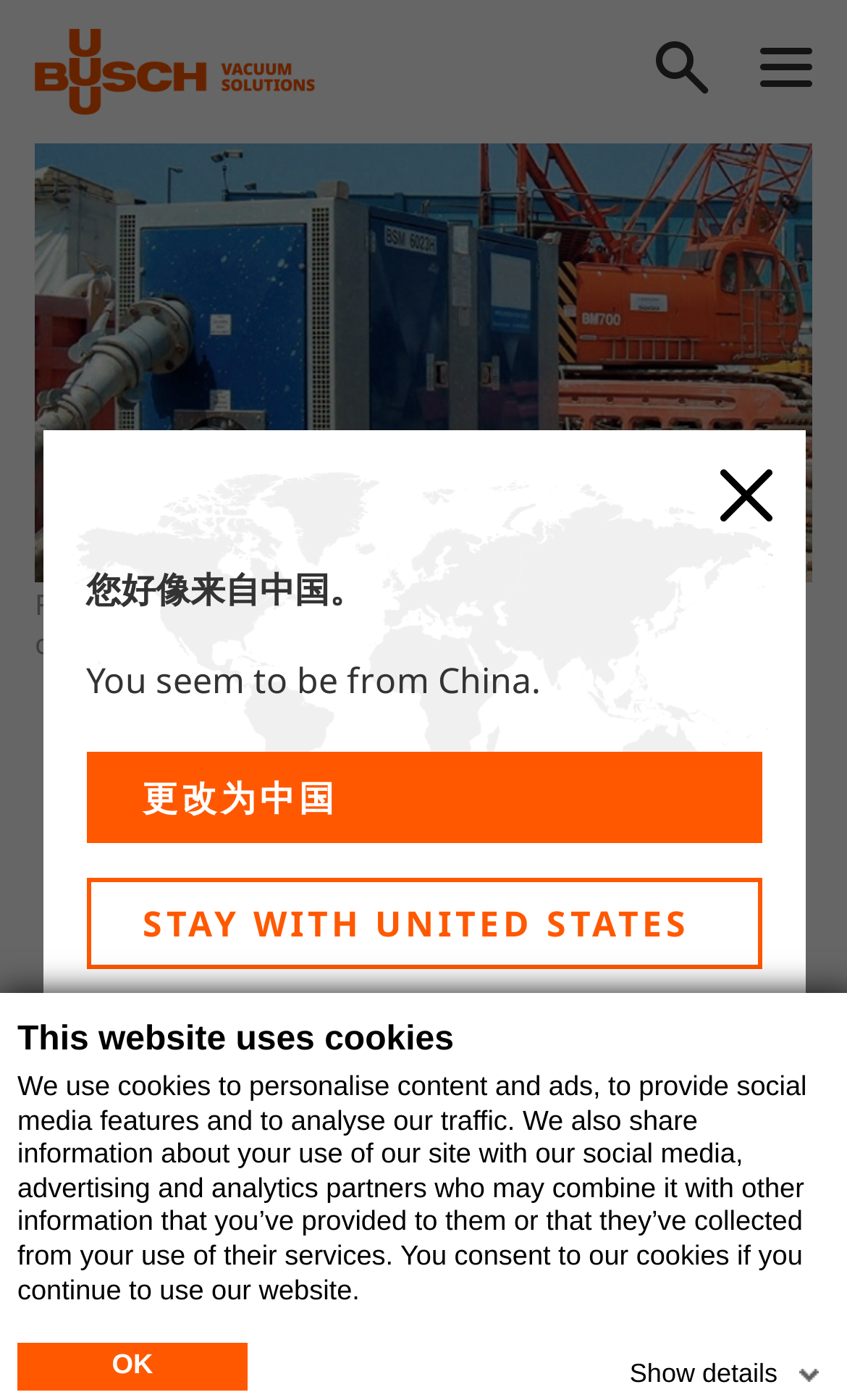Could you identify the text that serves as the heading for this webpage?

Self-priming Pump Systems with Robust Vacuum Technology from Busch